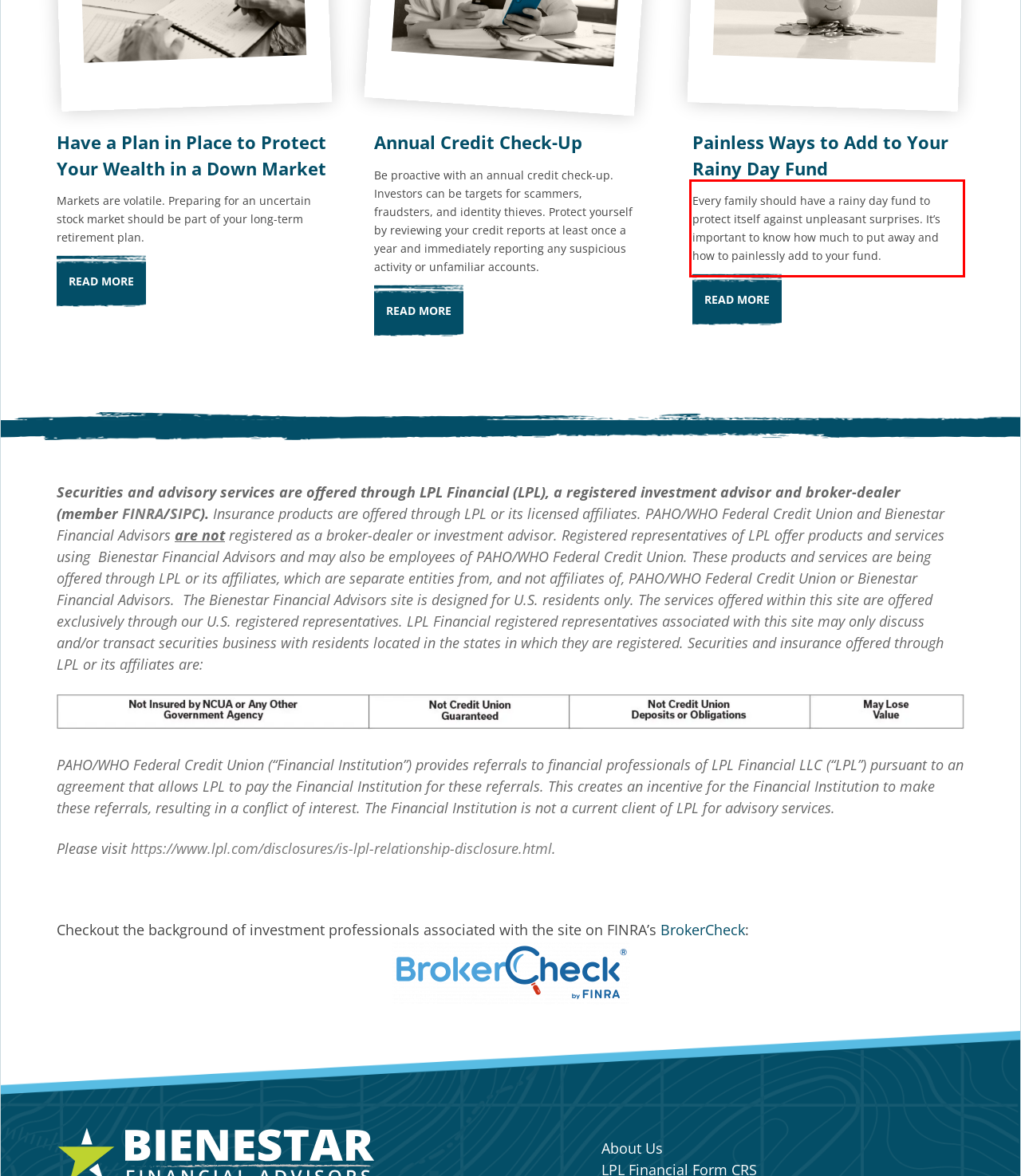Please perform OCR on the text content within the red bounding box that is highlighted in the provided webpage screenshot.

Every family should have a rainy day fund to protect itself against unpleasant surprises. It’s important to know how much to put away and how to painlessly add to your fund.